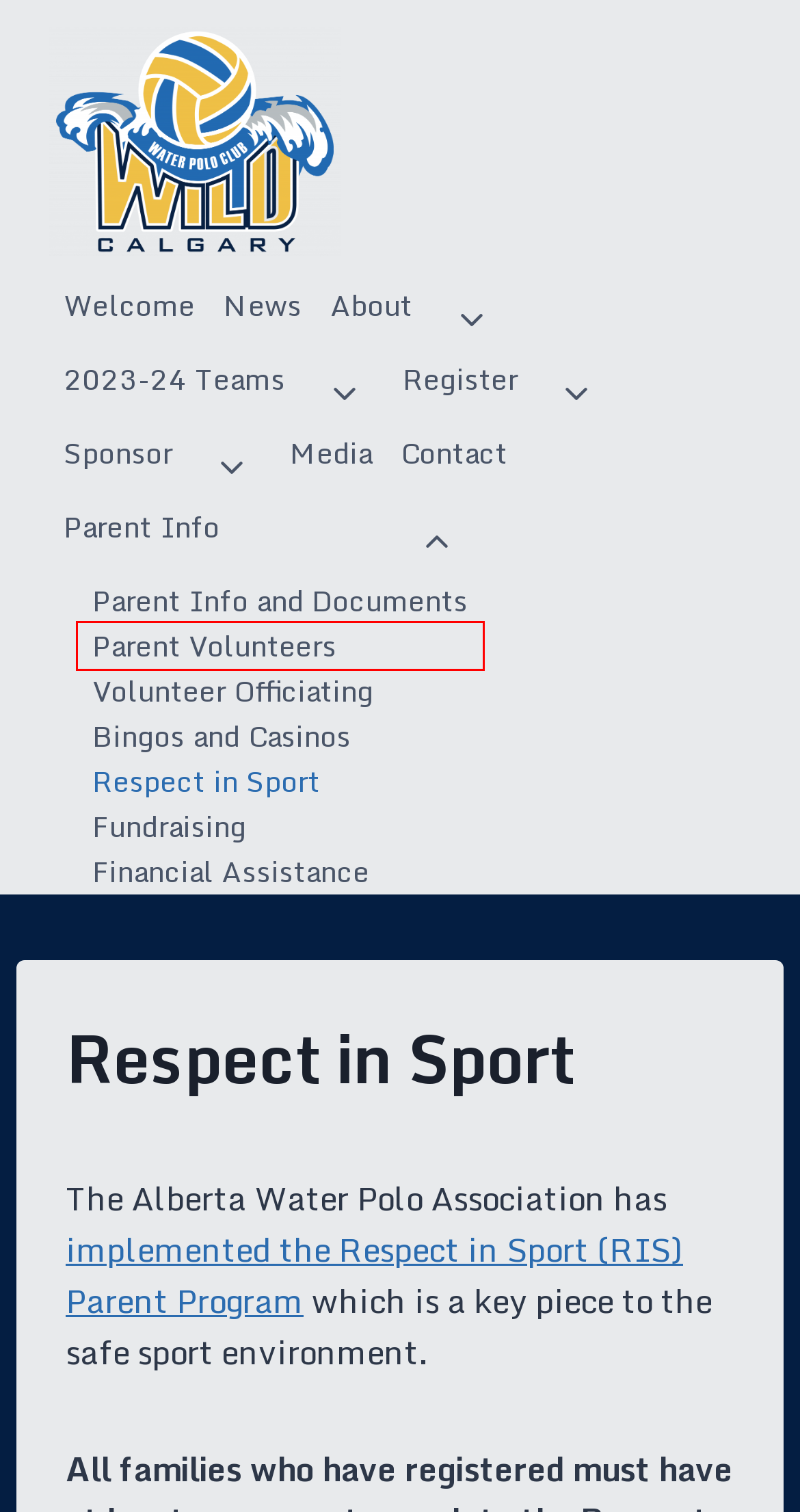Take a look at the provided webpage screenshot featuring a red bounding box around an element. Select the most appropriate webpage description for the page that loads after clicking on the element inside the red bounding box. Here are the candidates:
A. Alberta Water Polo Association : Website by RAMP InterActive
B. Parent Volunteers – Calgary Wild Water Polo Club
C. Financial Assistance – Calgary Wild Water Polo Club
D. 2023-24 Teams – Calgary Wild Water Polo Club
E. Sponsor – Calgary Wild Water Polo Club
F. News – Calgary Wild Water Polo Club
G. Calgary Wild Water Polo Club – Play Hard, Play Wild!
H. Parent Info – Calgary Wild Water Polo Club

B